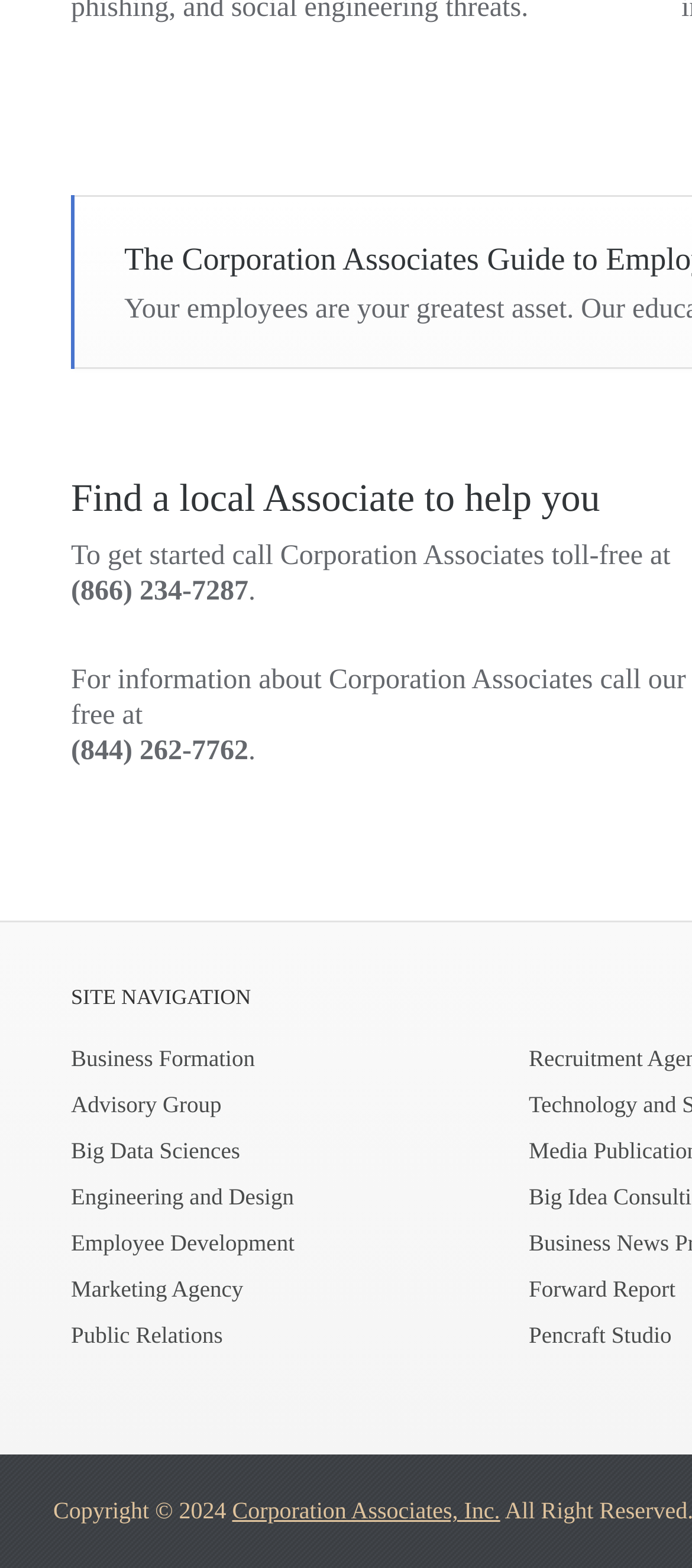What is the name of the company?
Using the image, provide a detailed and thorough answer to the question.

The name of the company can be found at the bottom of the webpage, where it says 'Corporation Associates, Inc.' as a link.